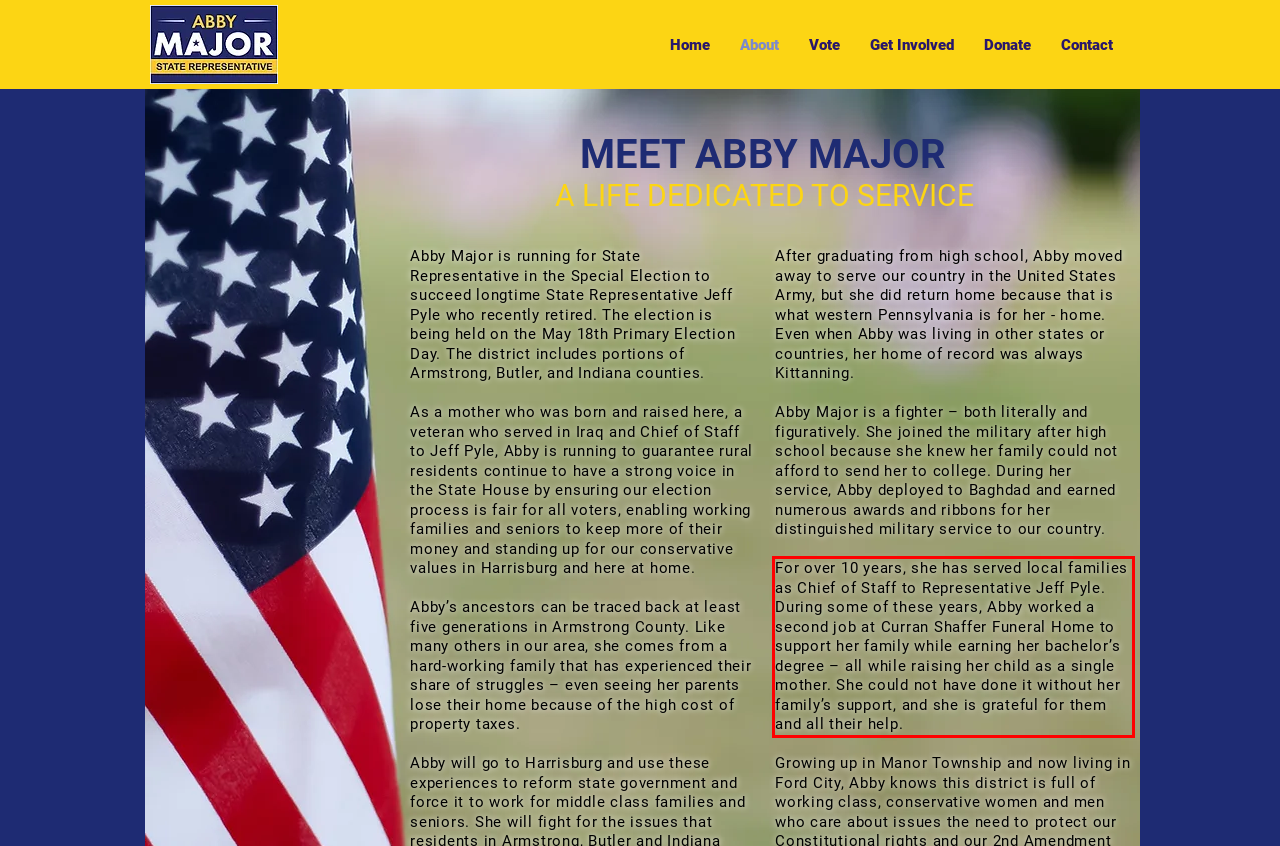Look at the screenshot of the webpage, locate the red rectangle bounding box, and generate the text content that it contains.

For over 10 years, she has served local families as Chief of Staff to Representative Jeff Pyle. During some of these years, Abby worked a second job at Curran Shaffer Funeral Home to support her family while earning her bachelor’s degree – all while raising her child as a single mother. She could not have done it without her family’s support, and she is grateful for them and all their help.